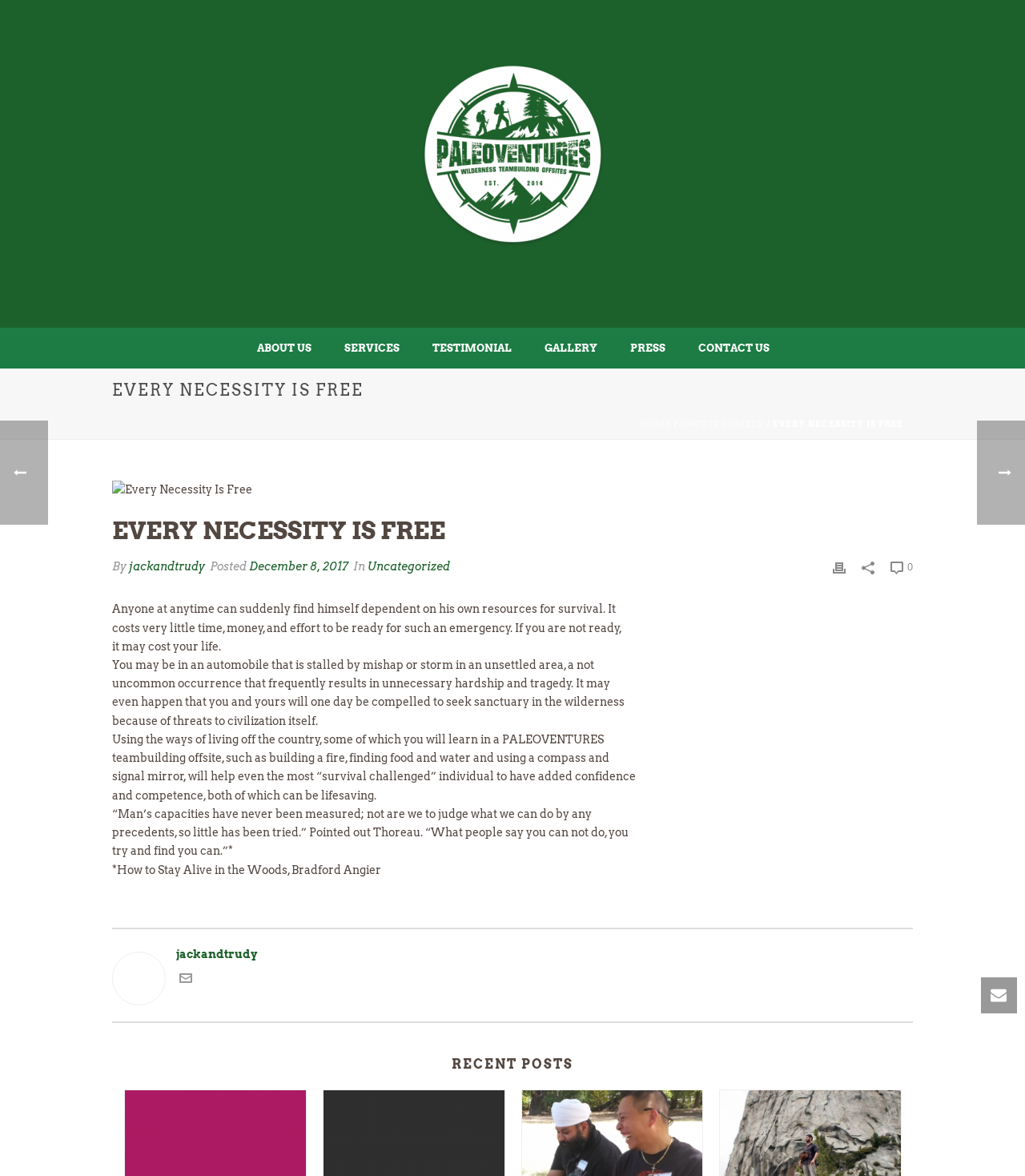What is the quote attributed to?
Please give a detailed and elaborate answer to the question based on the image.

I identified the quote '“Man’s capacities have never been measured; not are we to judge what we can do by any precedents, so little has been tried.”' as being attributed to Thoreau by reading the text content of the webpage.